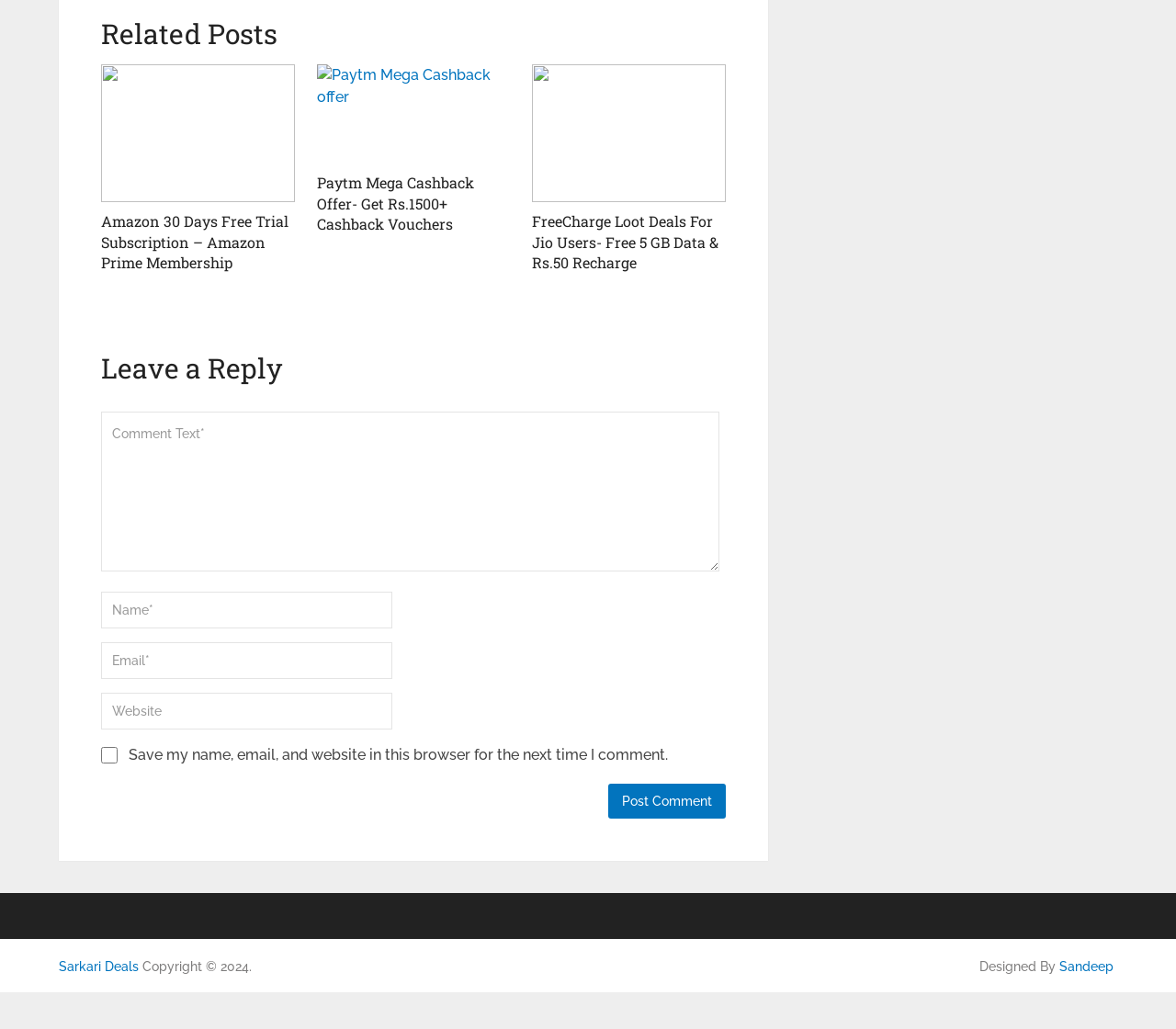Carefully observe the image and respond to the question with a detailed answer:
What is the name of the website?

The name of the website is Sarkari Deals, which is mentioned at the bottom of the webpage in the footer section.